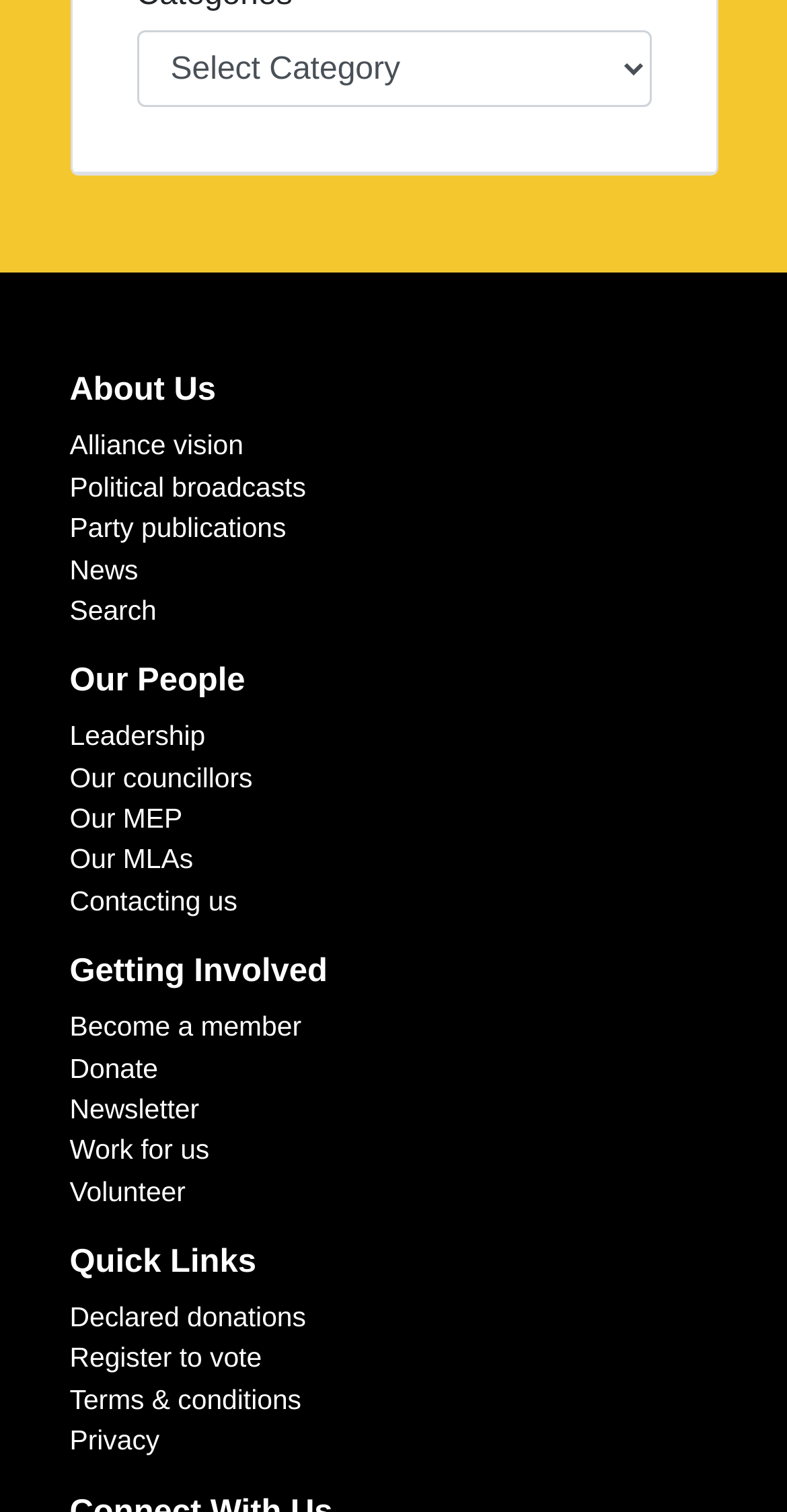Find the bounding box coordinates of the element to click in order to complete this instruction: "Select a category". The bounding box coordinates must be four float numbers between 0 and 1, denoted as [left, top, right, bottom].

[0.173, 0.021, 0.827, 0.071]